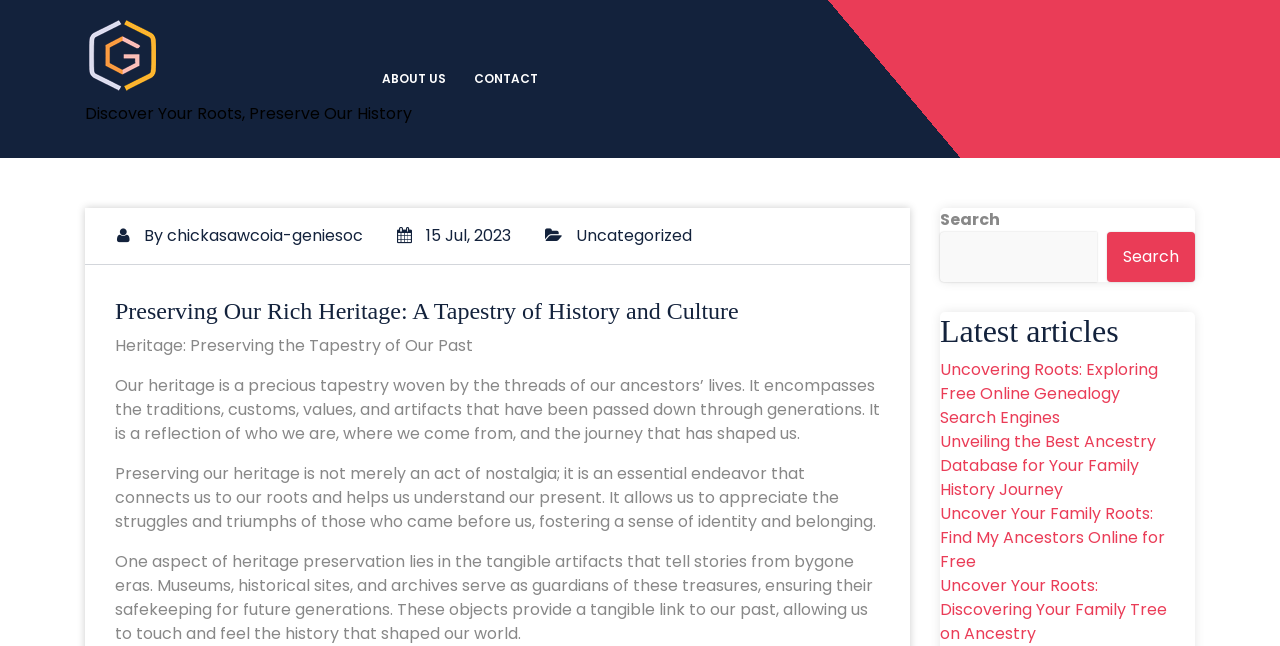Locate the bounding box coordinates of the UI element described by: "About us". Provide the coordinates as four float numbers between 0 and 1, formatted as [left, top, right, bottom].

[0.289, 0.09, 0.358, 0.155]